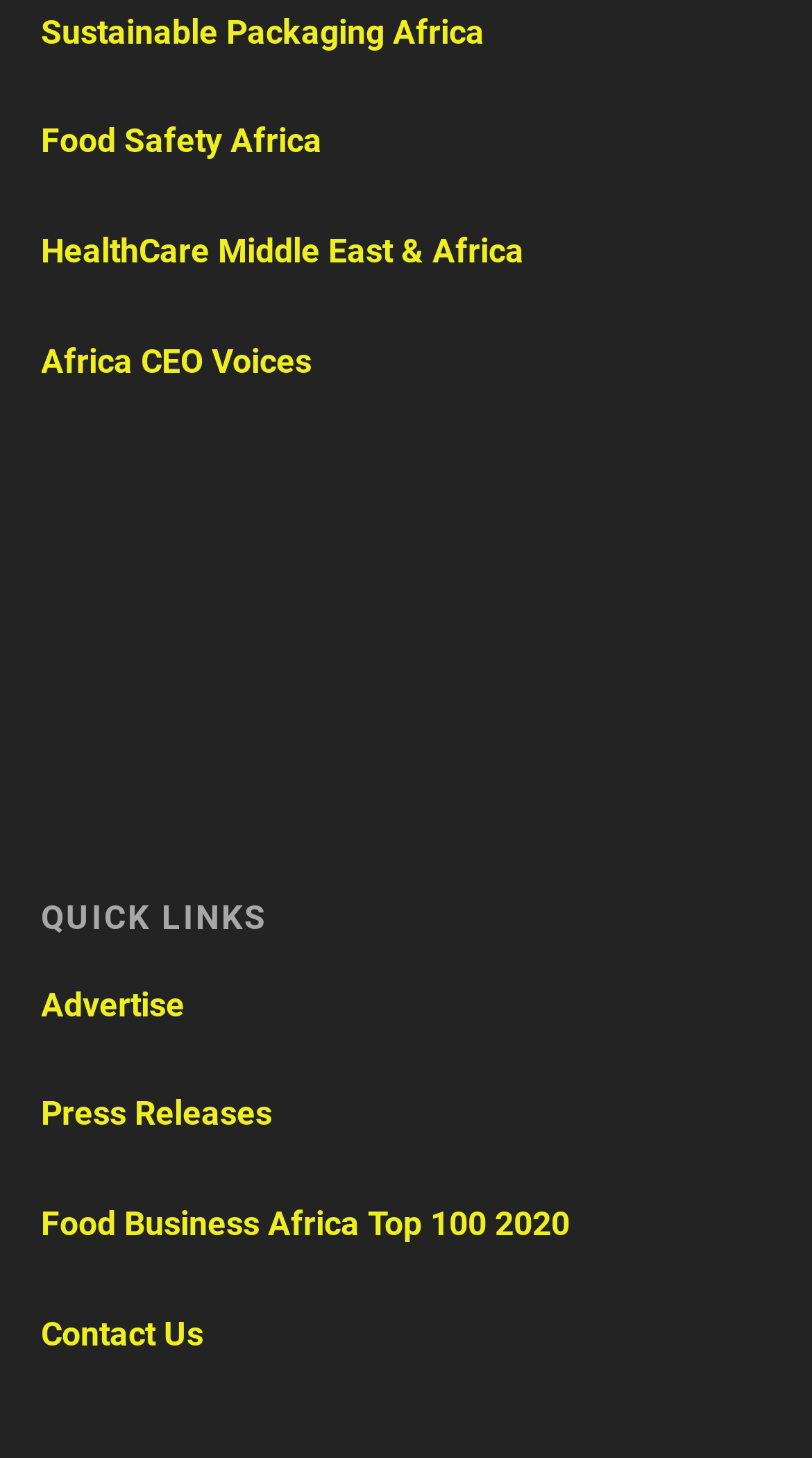Determine the bounding box coordinates of the UI element described by: "Press Releases".

[0.05, 0.751, 0.335, 0.778]